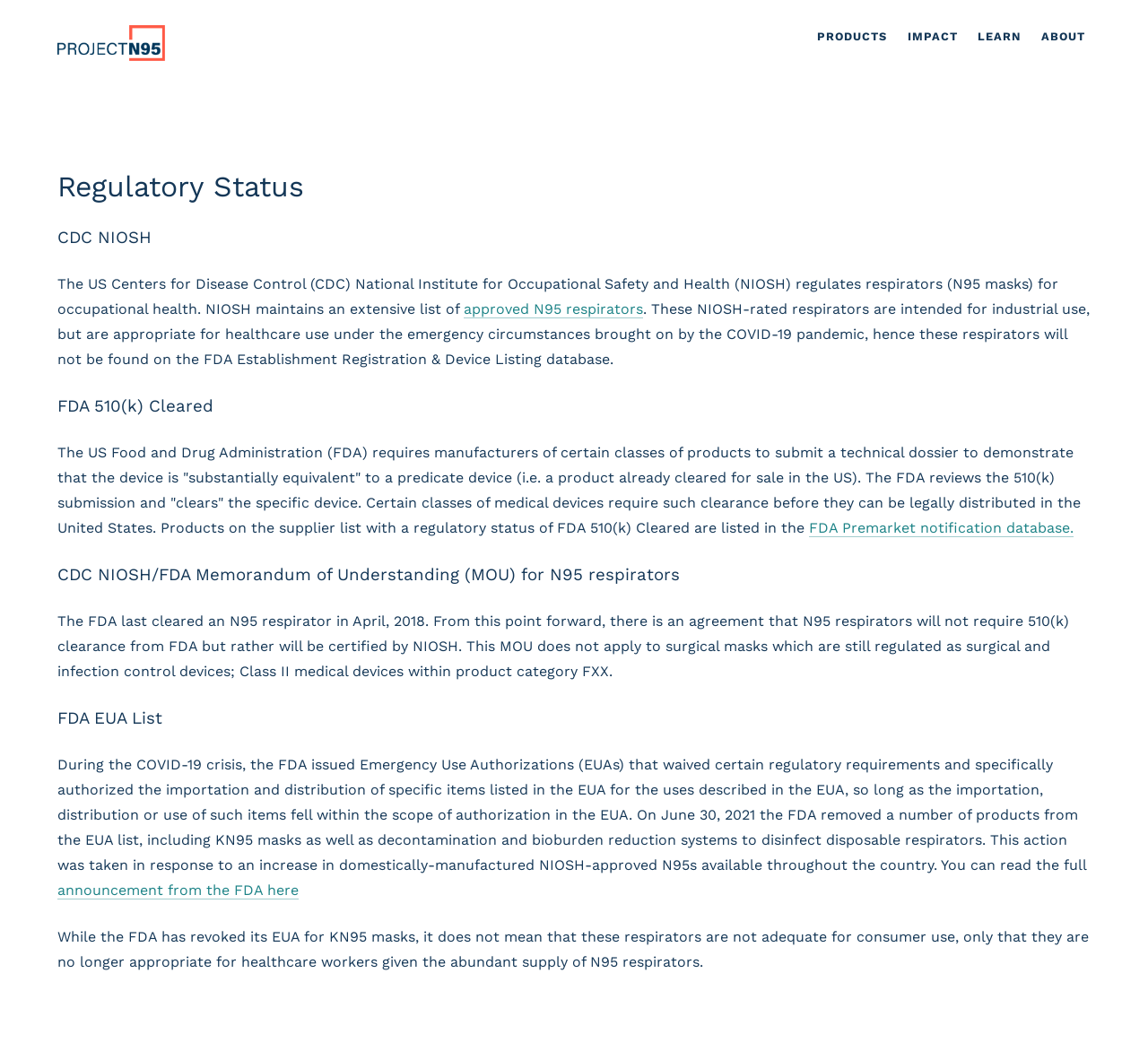Please give the bounding box coordinates of the area that should be clicked to fulfill the following instruction: "Go to Project N95 Home". The coordinates should be in the format of four float numbers from 0 to 1, i.e., [left, top, right, bottom].

[0.05, 0.025, 0.144, 0.041]